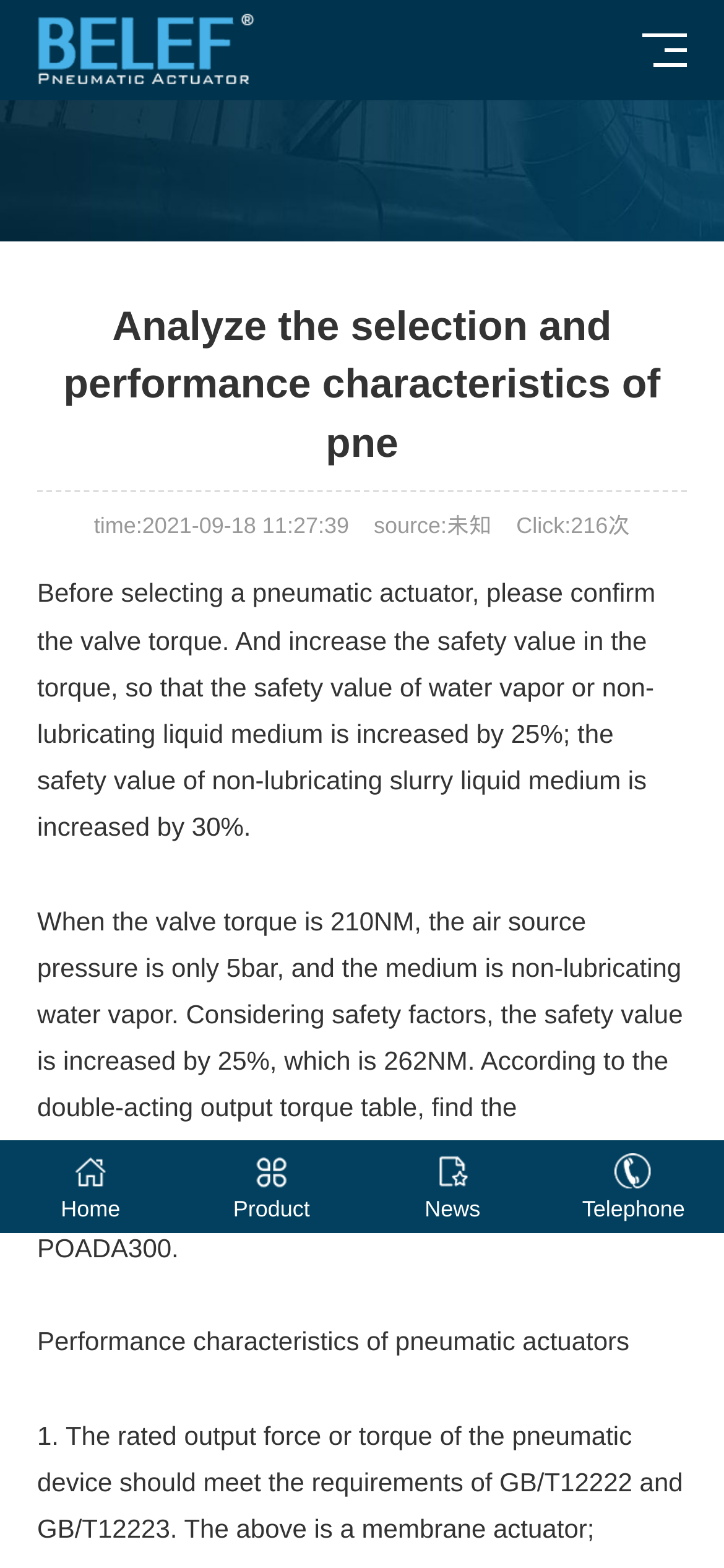What is the date of the webpage update?
Please provide a single word or phrase as the answer based on the screenshot.

2021-09-18 11:27:39